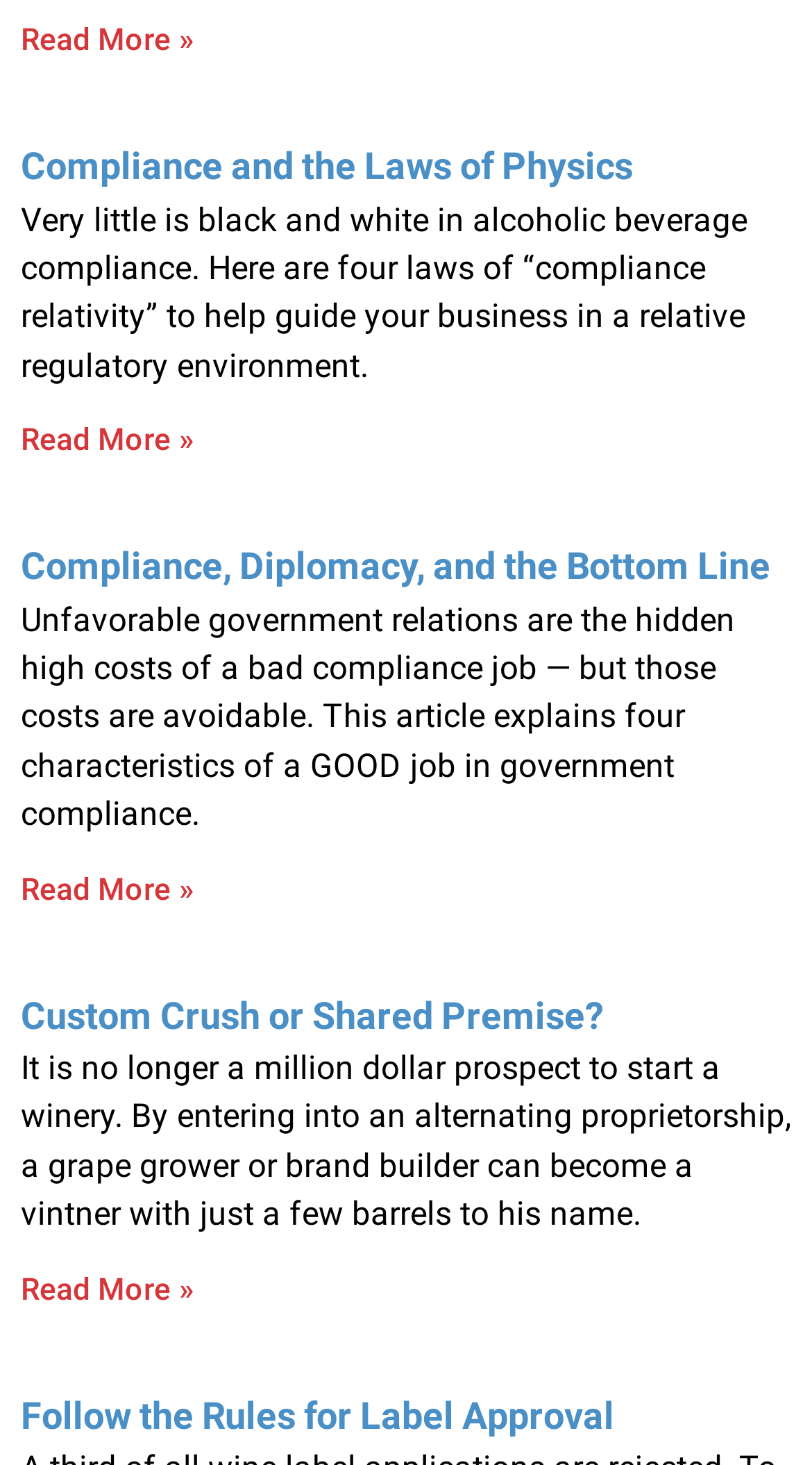Highlight the bounding box coordinates of the element you need to click to perform the following instruction: "Read more about Custom Crush or Shared Premise?."

[0.026, 0.867, 0.238, 0.892]